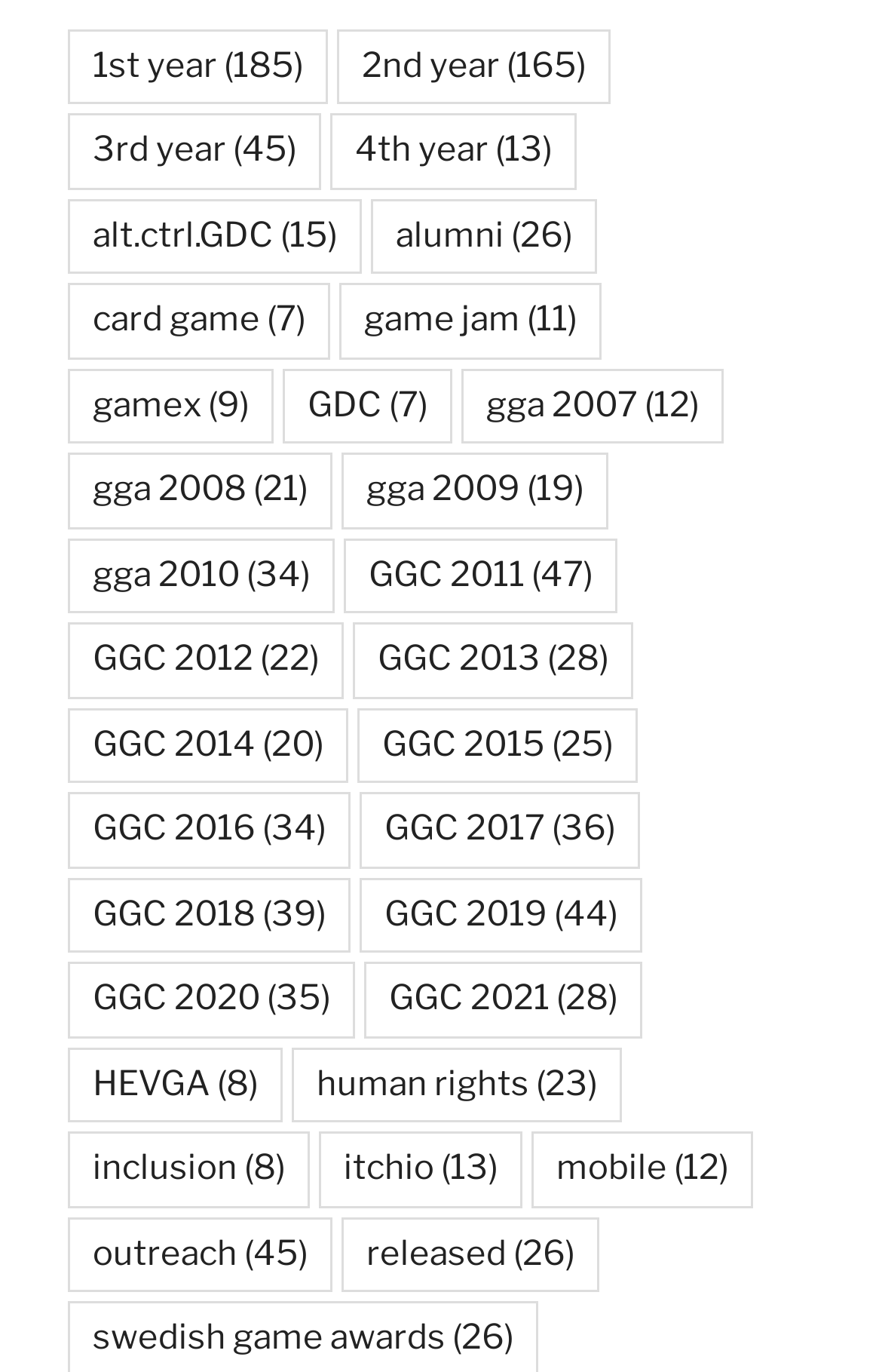Extract the bounding box coordinates of the UI element described: "GGC 2021 (28)". Provide the coordinates in the format [left, top, right, bottom] with values ranging from 0 to 1.

[0.413, 0.702, 0.728, 0.757]